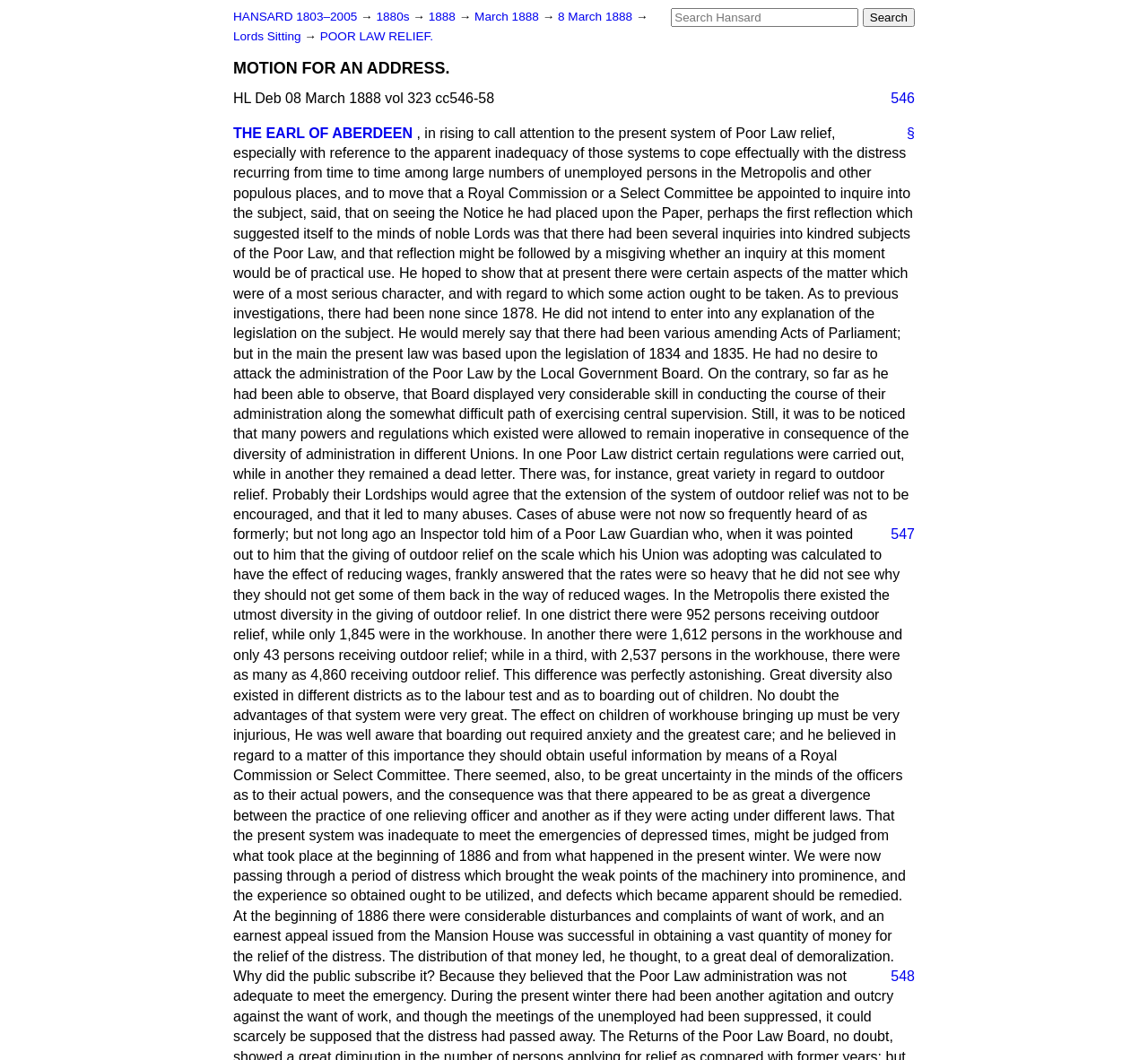Using the provided element description "547", determine the bounding box coordinates of the UI element.

[0.764, 0.495, 0.797, 0.514]